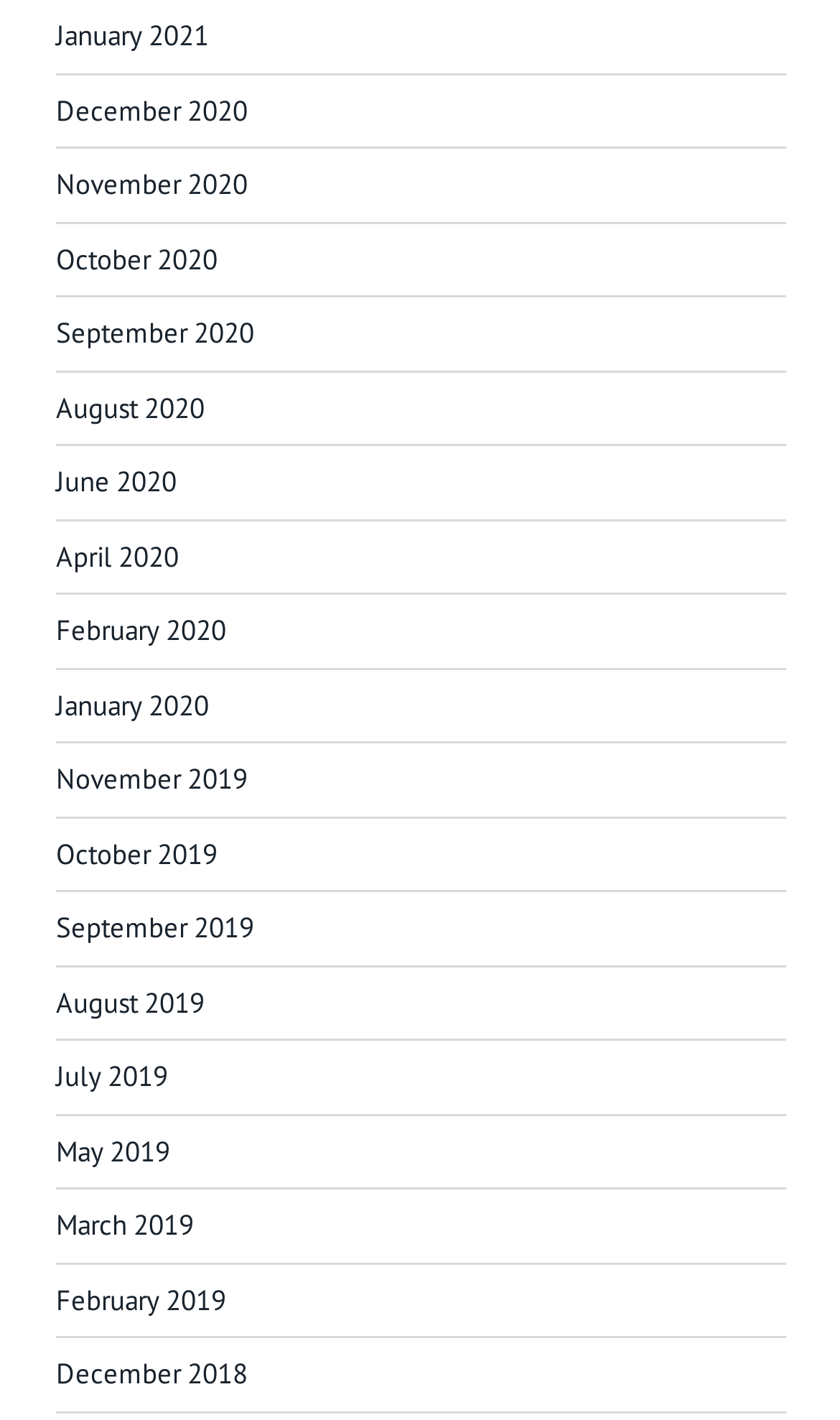How many links are there in the first half of the webpage?
Please utilize the information in the image to give a detailed response to the question.

I divided the webpage into two halves vertically and counted the number of links in the top half, finding 9 links from January 2021 to April 2020.